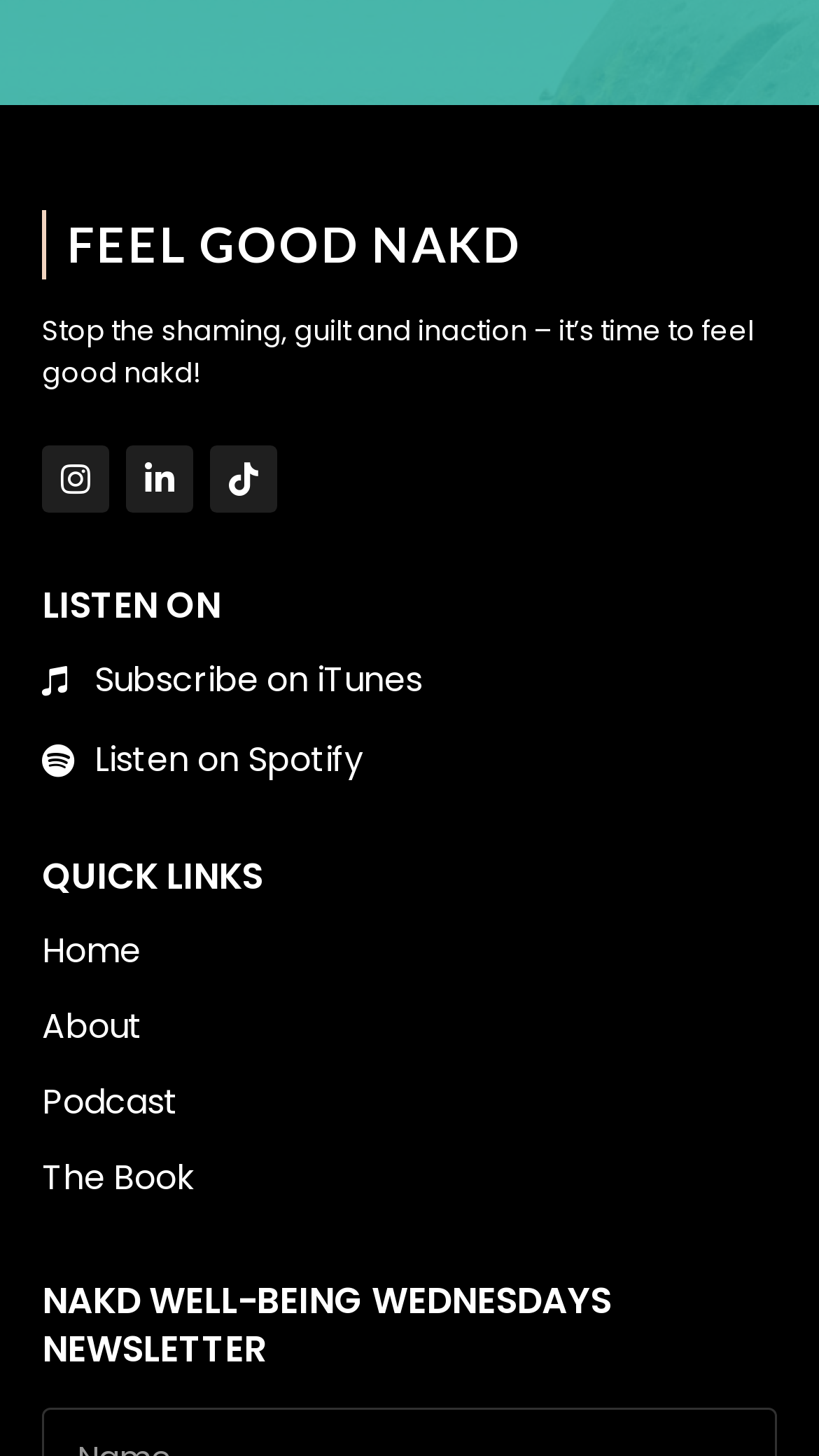Answer the following query with a single word or phrase:
What is the name of the newsletter?

NAKD WELL-BEING WEDNESDAYS NEWSLETTER